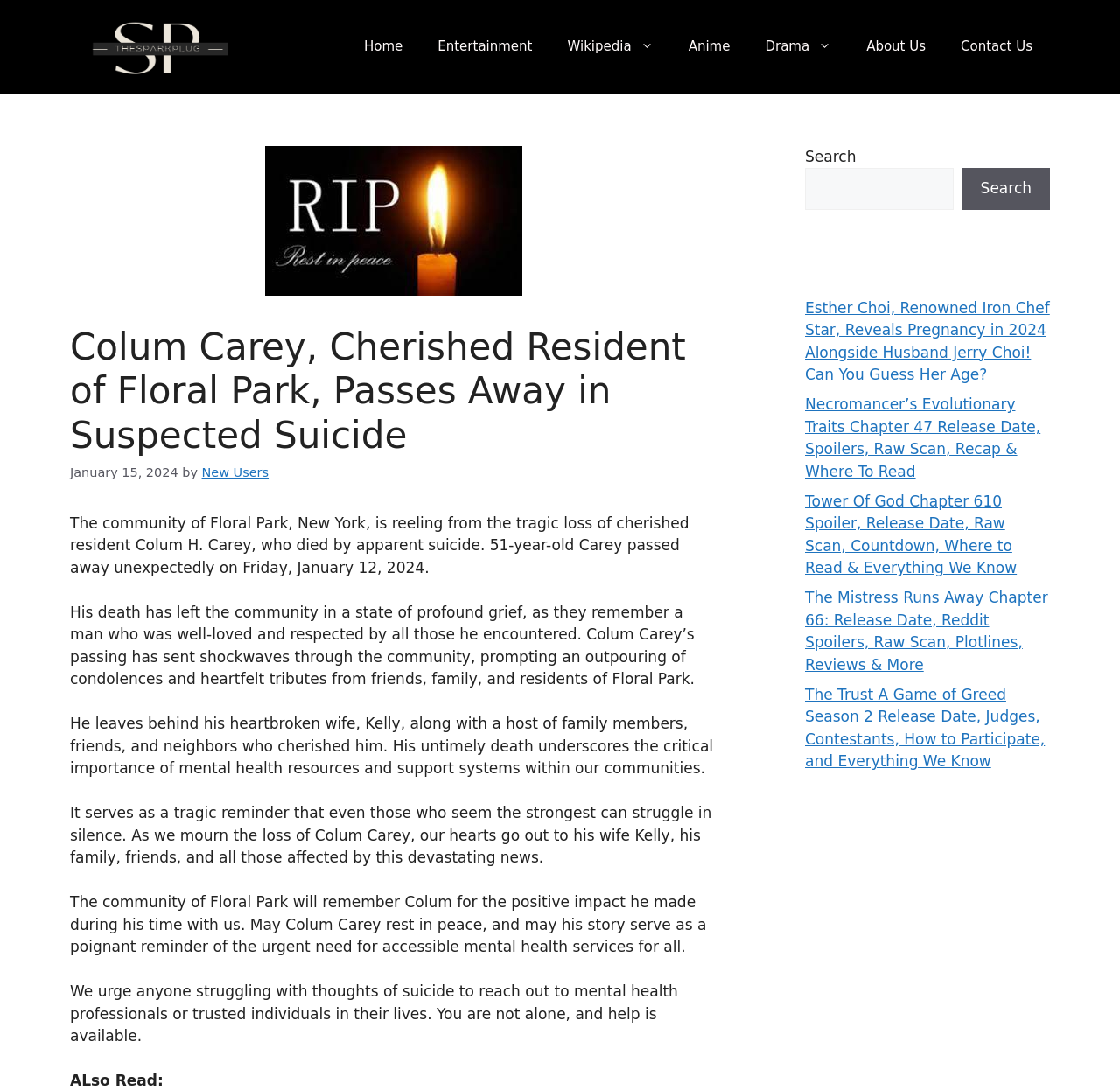Provide the bounding box for the UI element matching this description: "About Us".

[0.758, 0.019, 0.842, 0.067]